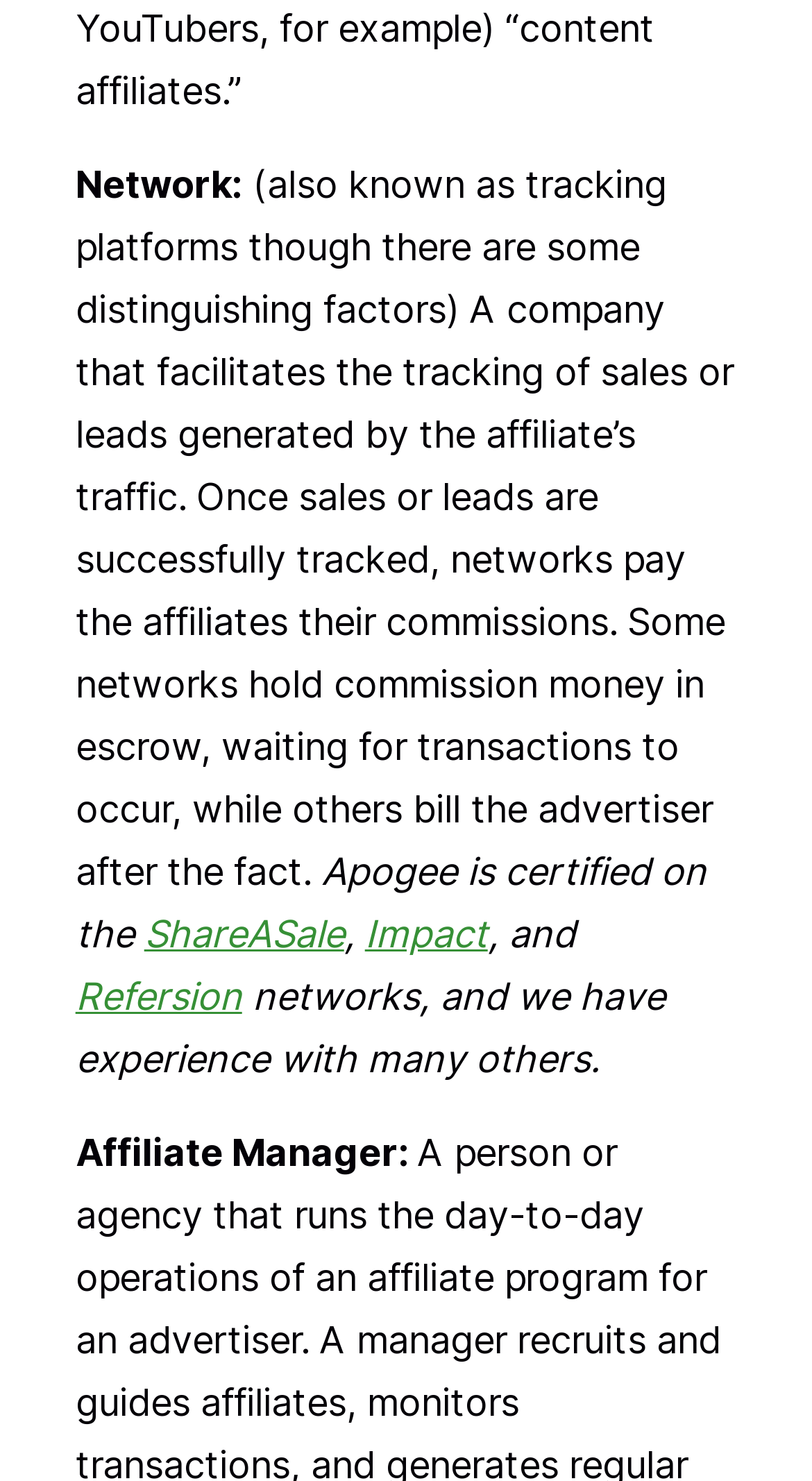Answer the question in one word or a short phrase:
What is a network in affiliate marketing?

Tracking platform